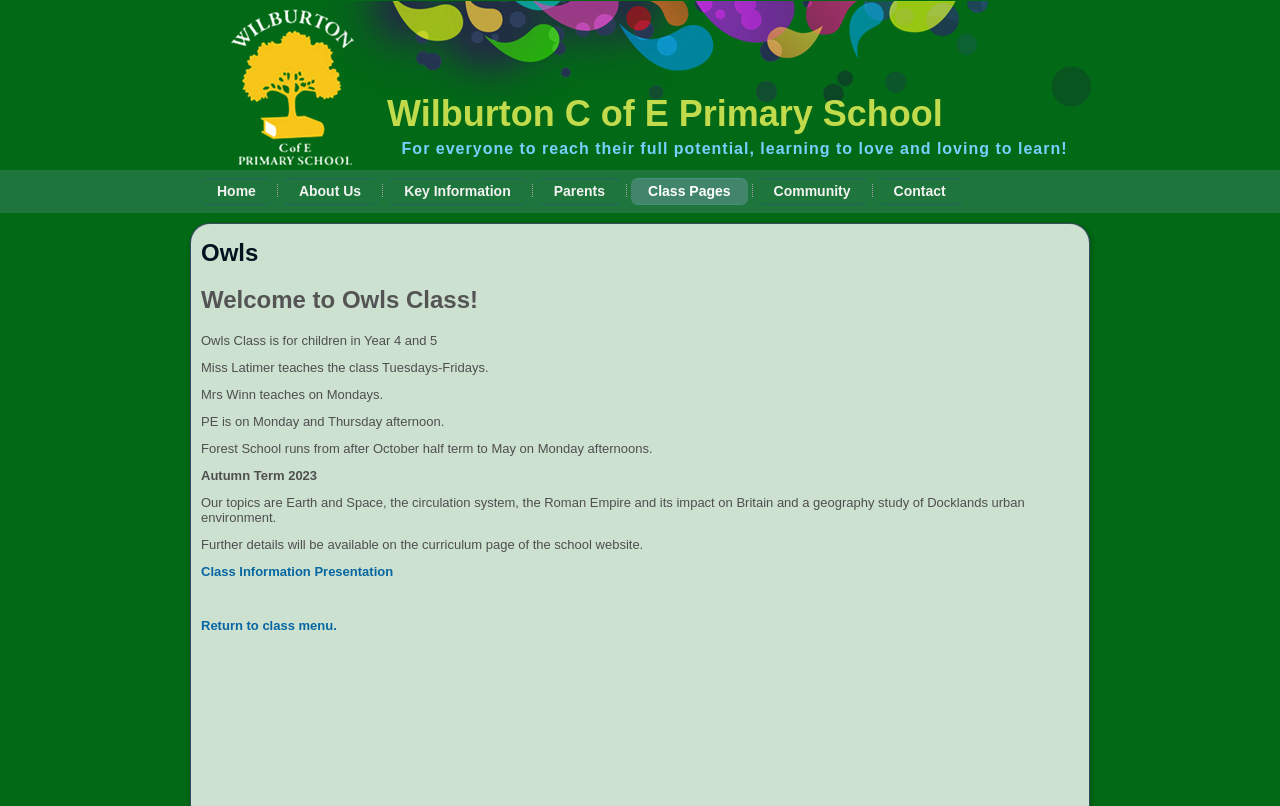Using the provided element description, identify the bounding box coordinates as (top-left x, top-left y, bottom-right x, bottom-right y). Ensure all values are between 0 and 1. Description: Return to class menu.

[0.157, 0.767, 0.263, 0.785]